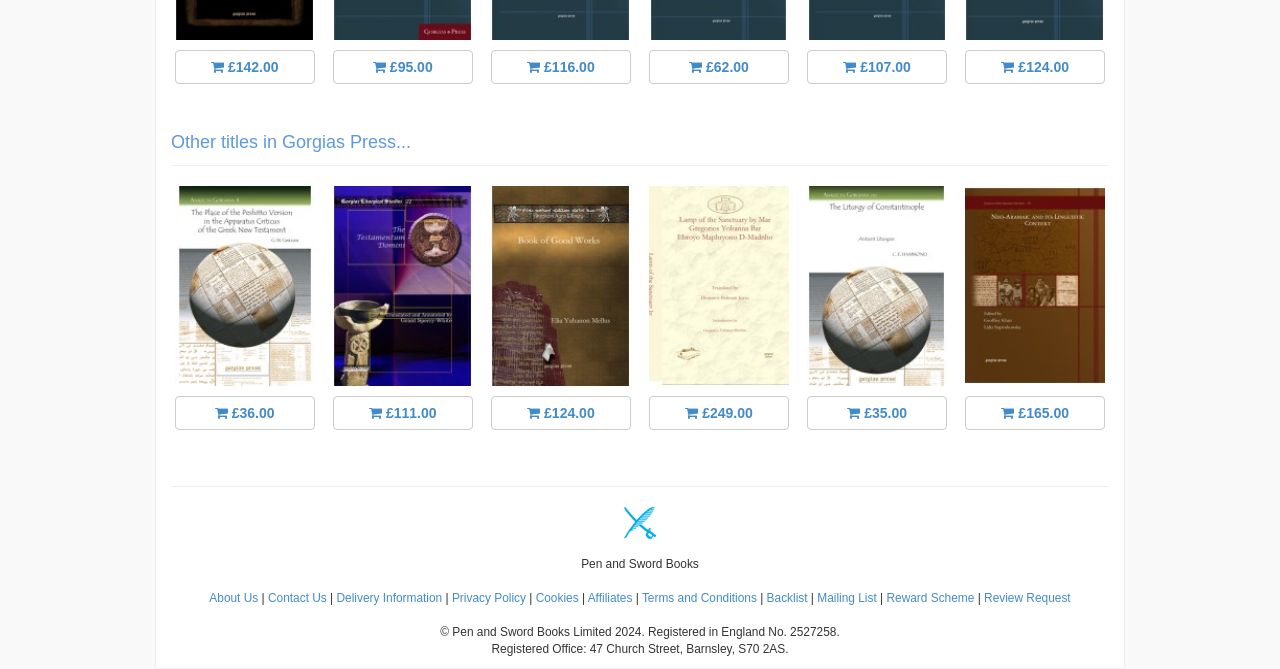Can you specify the bounding box coordinates for the region that should be clicked to fulfill this instruction: "Click the link to buy the book for £142.00".

[0.137, 0.074, 0.246, 0.125]